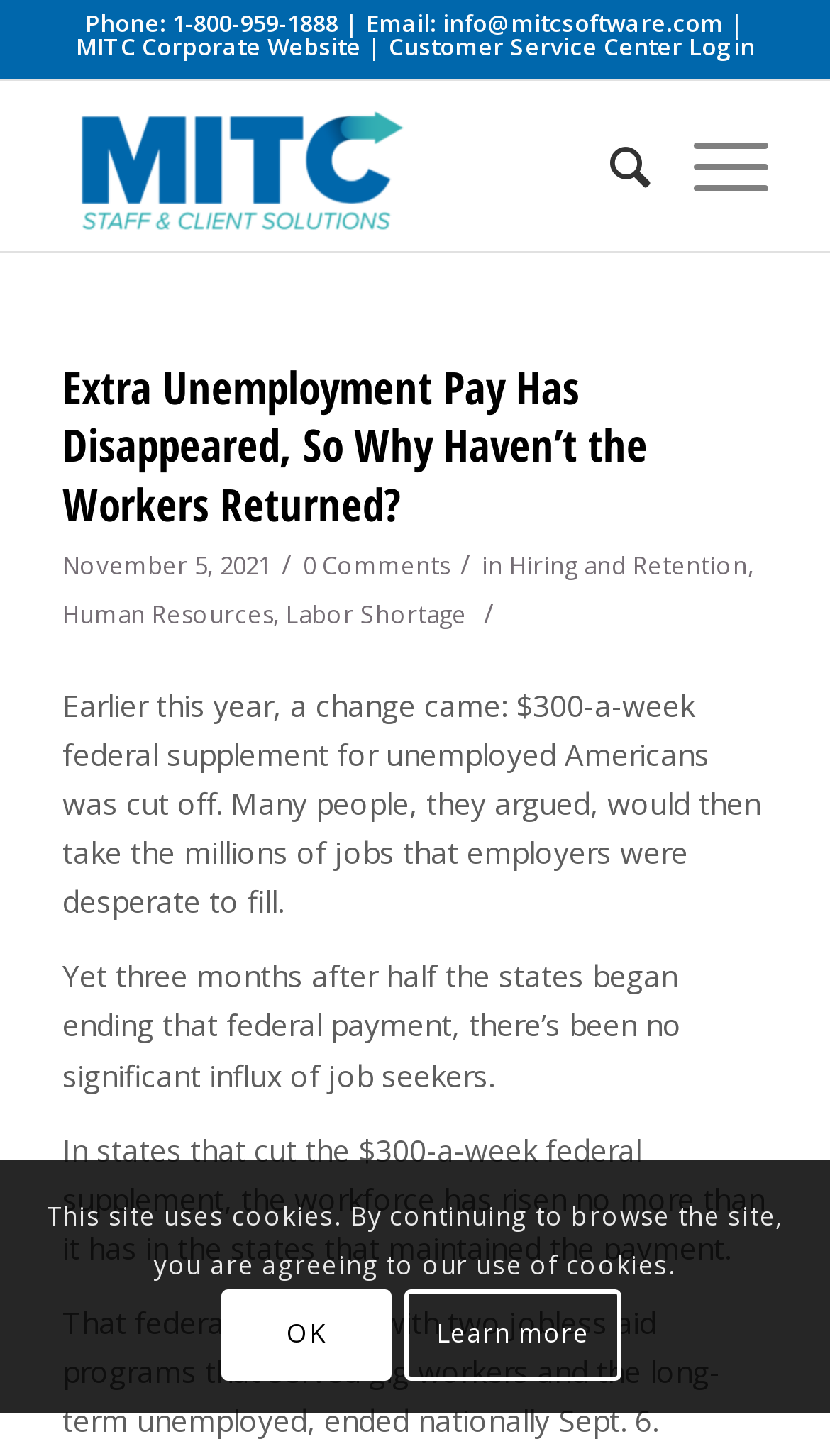What is the name of the website?
Please answer the question as detailed as possible.

The name of the website is located at the top of the webpage, next to the logo image, which is a link element with the text 'MITC Agency Solutions'.